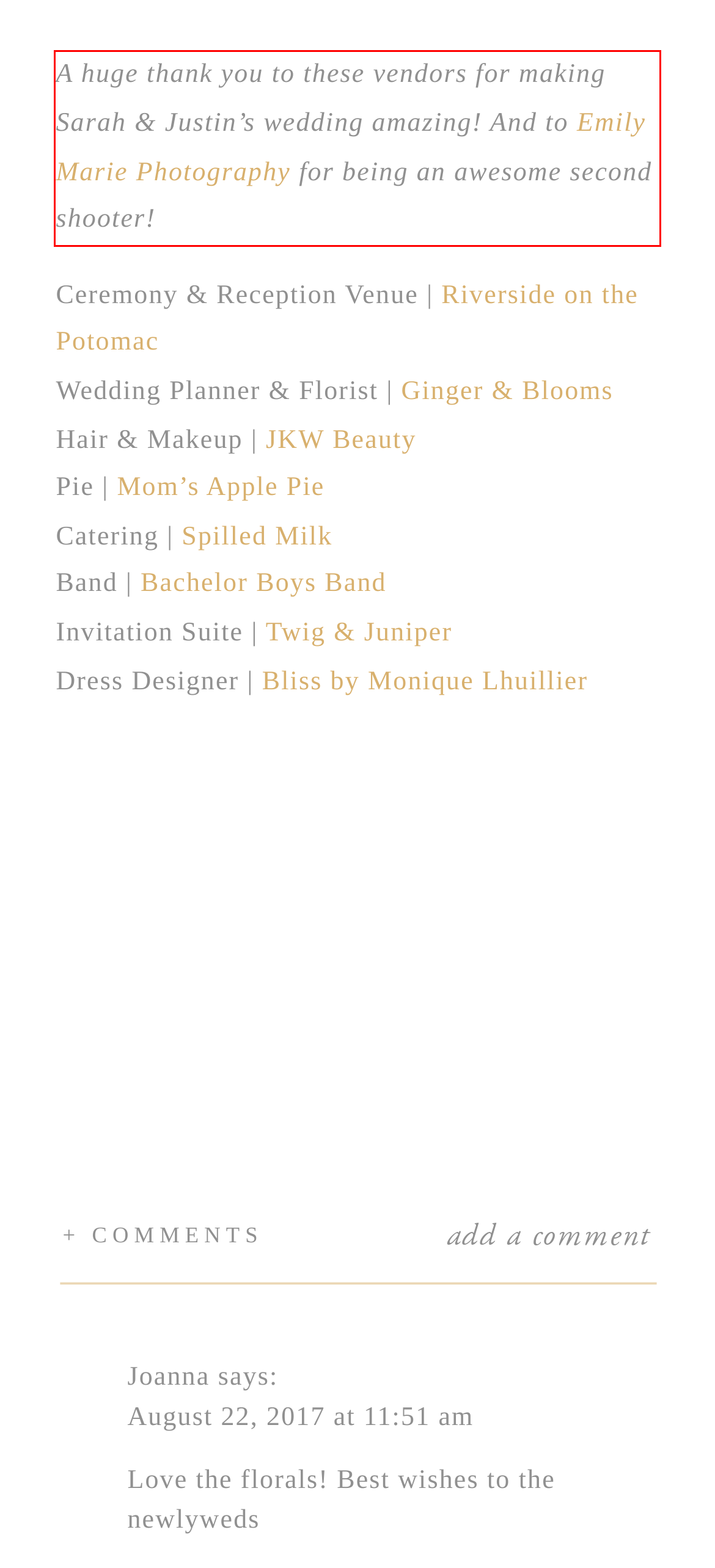Please recognize and transcribe the text located inside the red bounding box in the webpage image.

A huge thank you to these vendors for making Sarah & Justin’s wedding amazing! And to Emily Marie Photography for being an awesome second shooter!